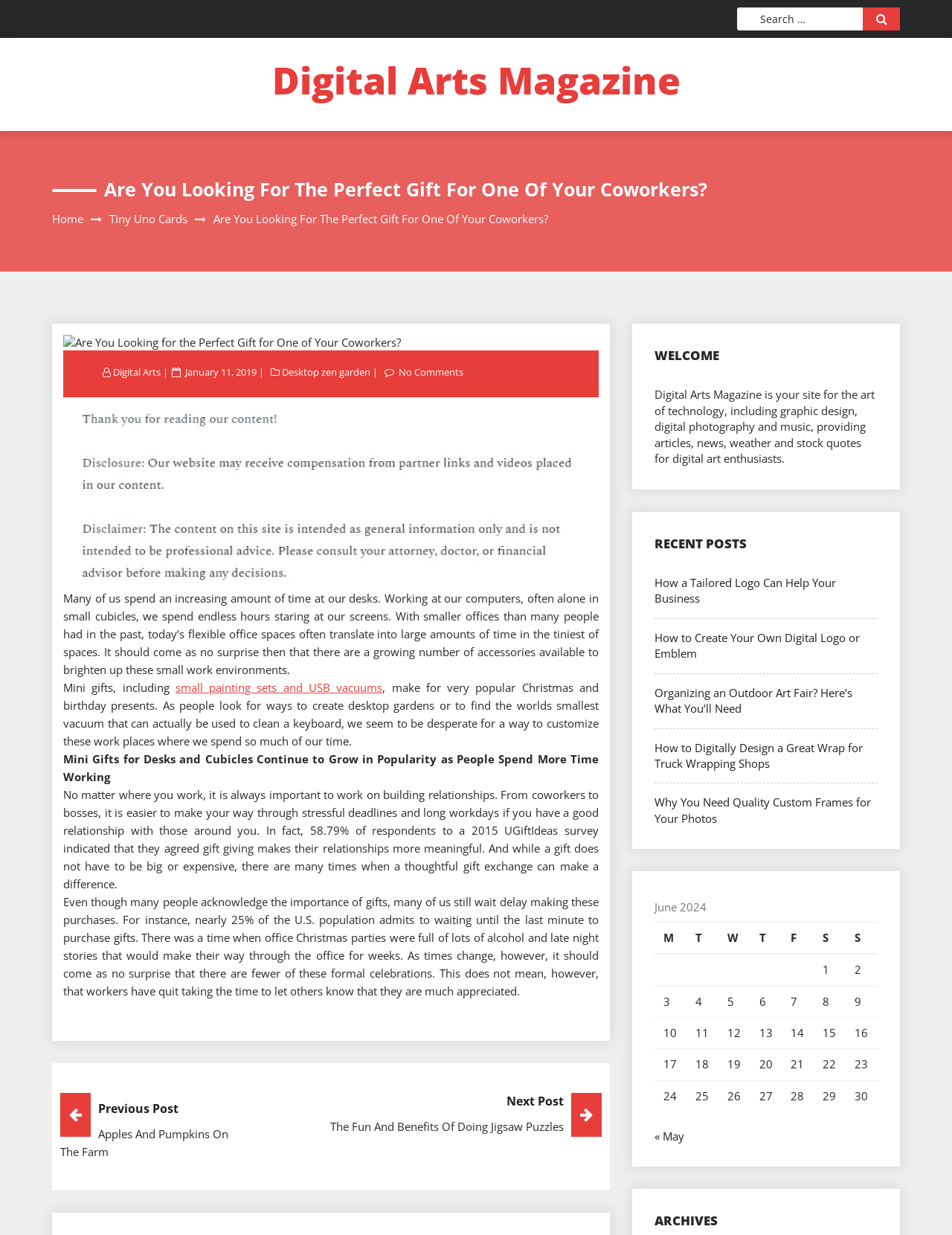What is the theme of the recent posts section?
Using the visual information, reply with a single word or short phrase.

Digital art and design